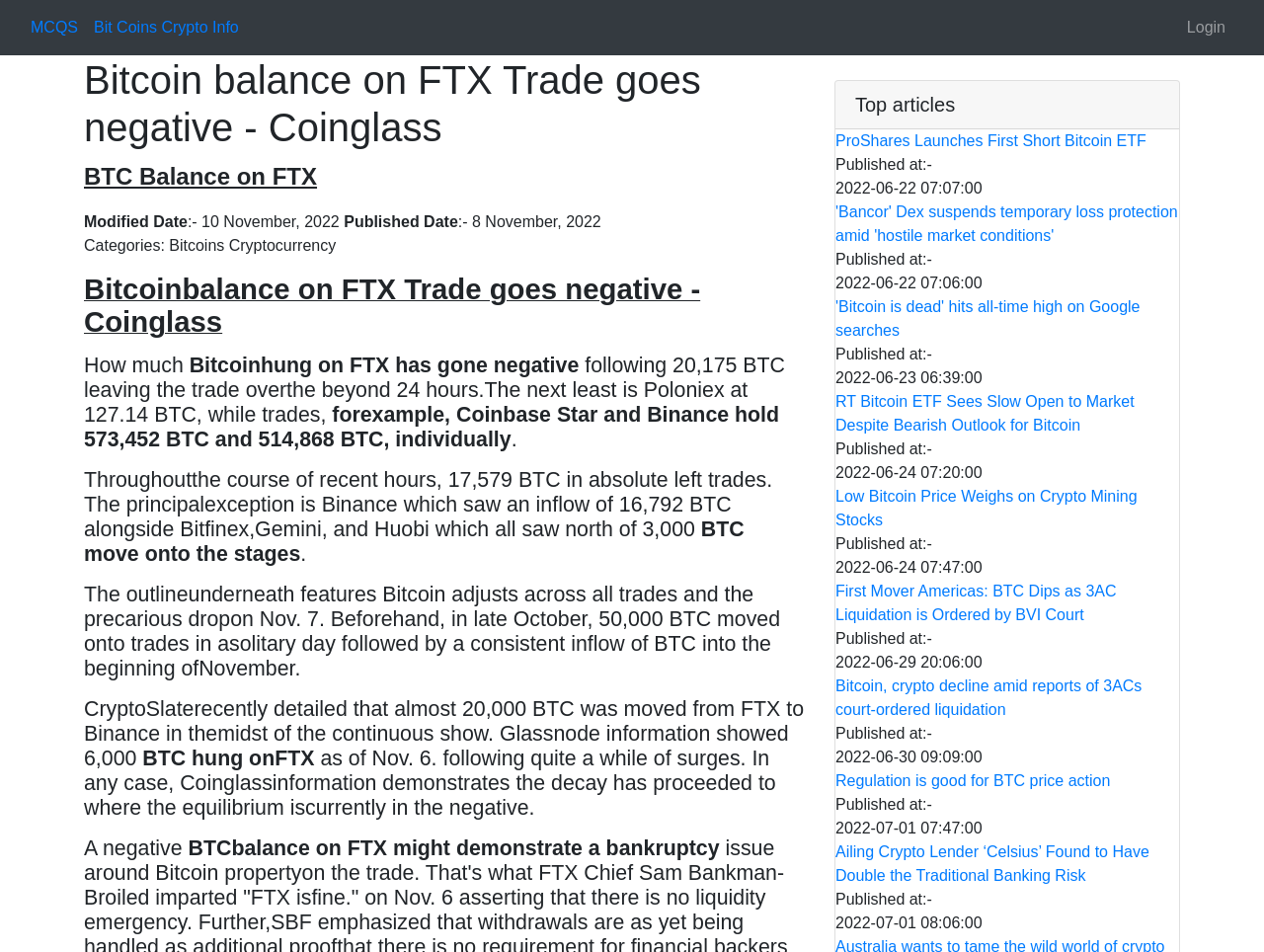Provide the bounding box coordinates of the area you need to click to execute the following instruction: "View 'ProShares Launches First Short Bitcoin ETF'".

[0.661, 0.136, 0.933, 0.161]